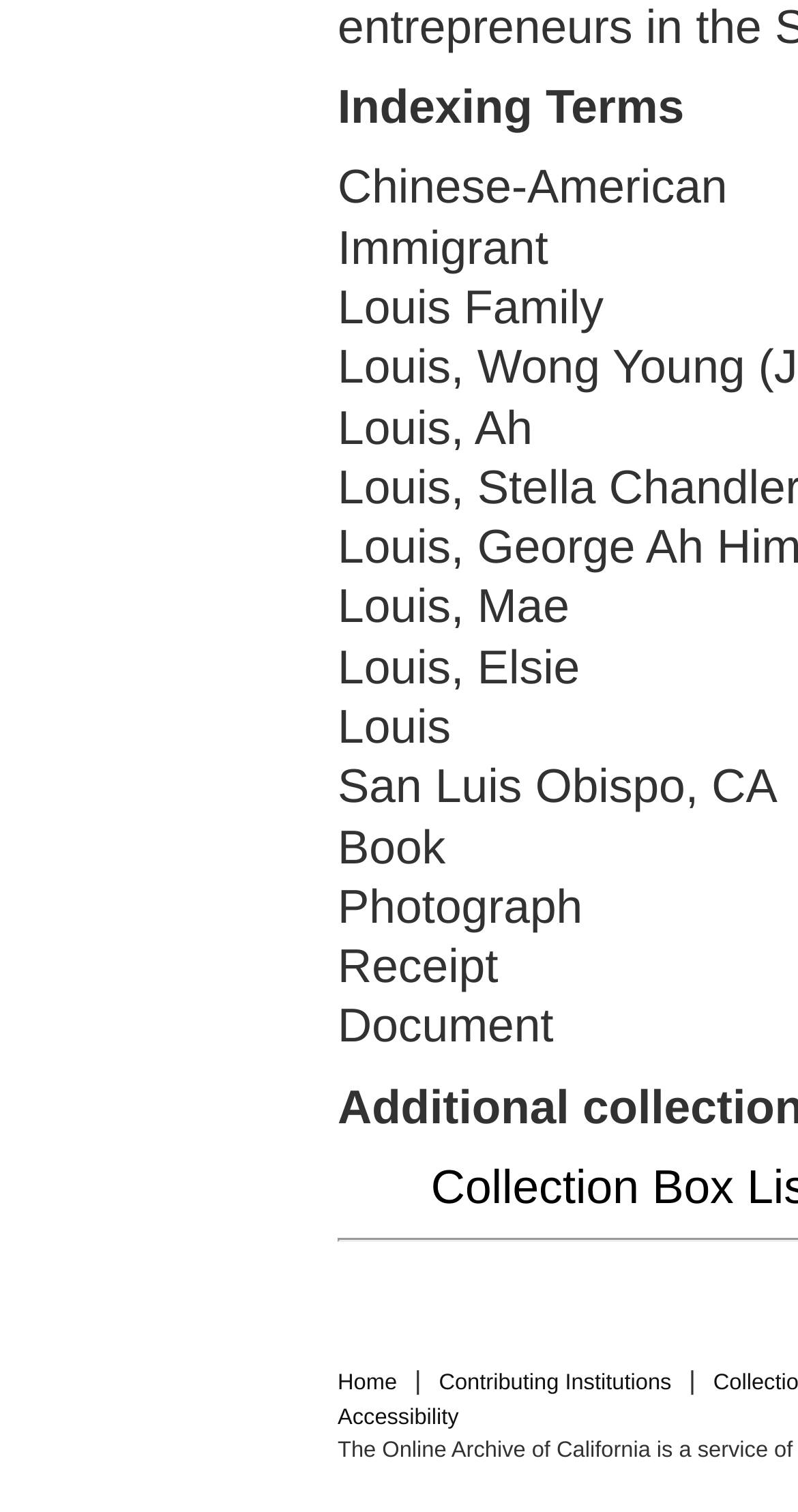What type of document is mentioned? Examine the screenshot and reply using just one word or a brief phrase.

Receipt